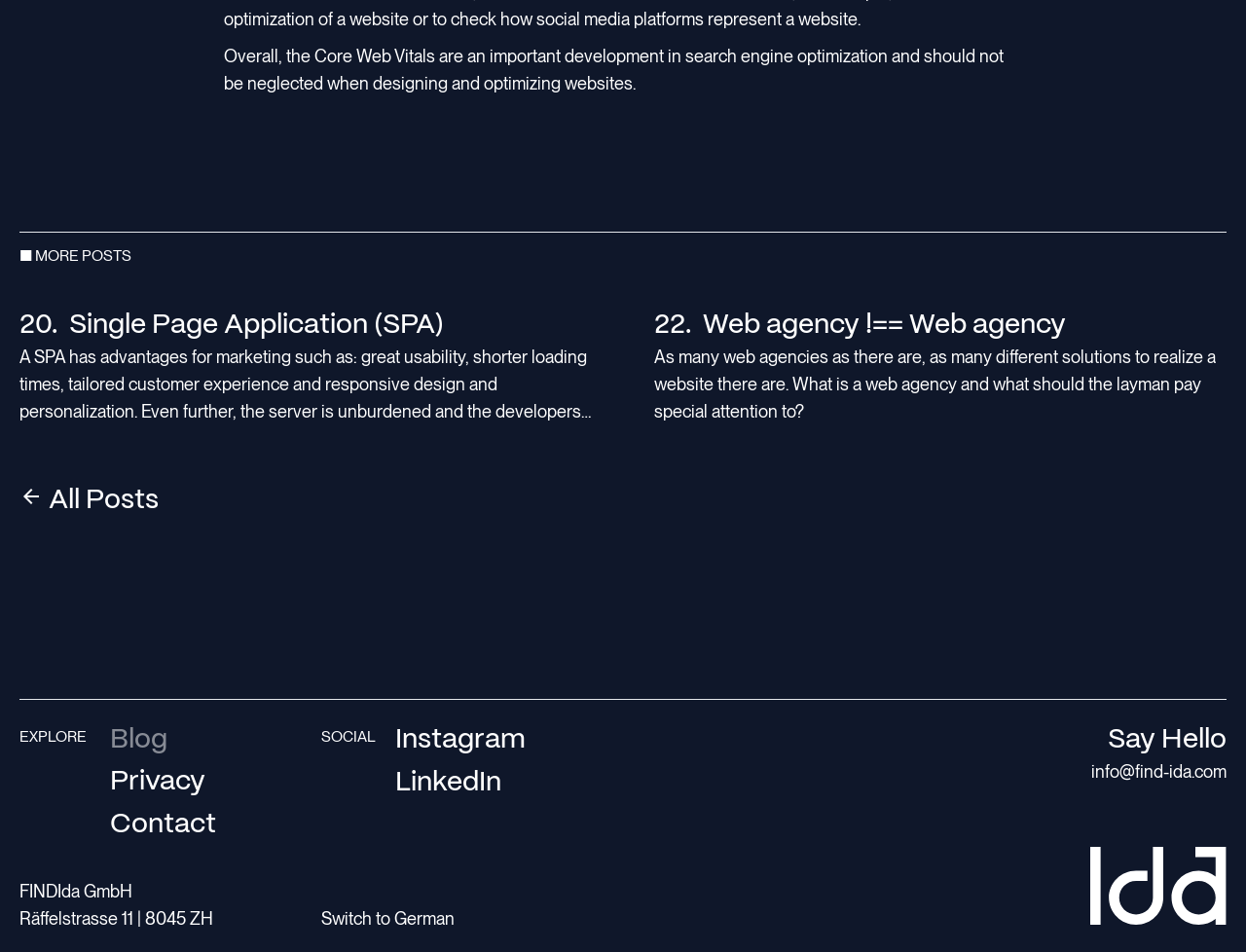Determine the bounding box coordinates of the target area to click to execute the following instruction: "Visit Instagram."

[0.317, 0.759, 0.422, 0.797]